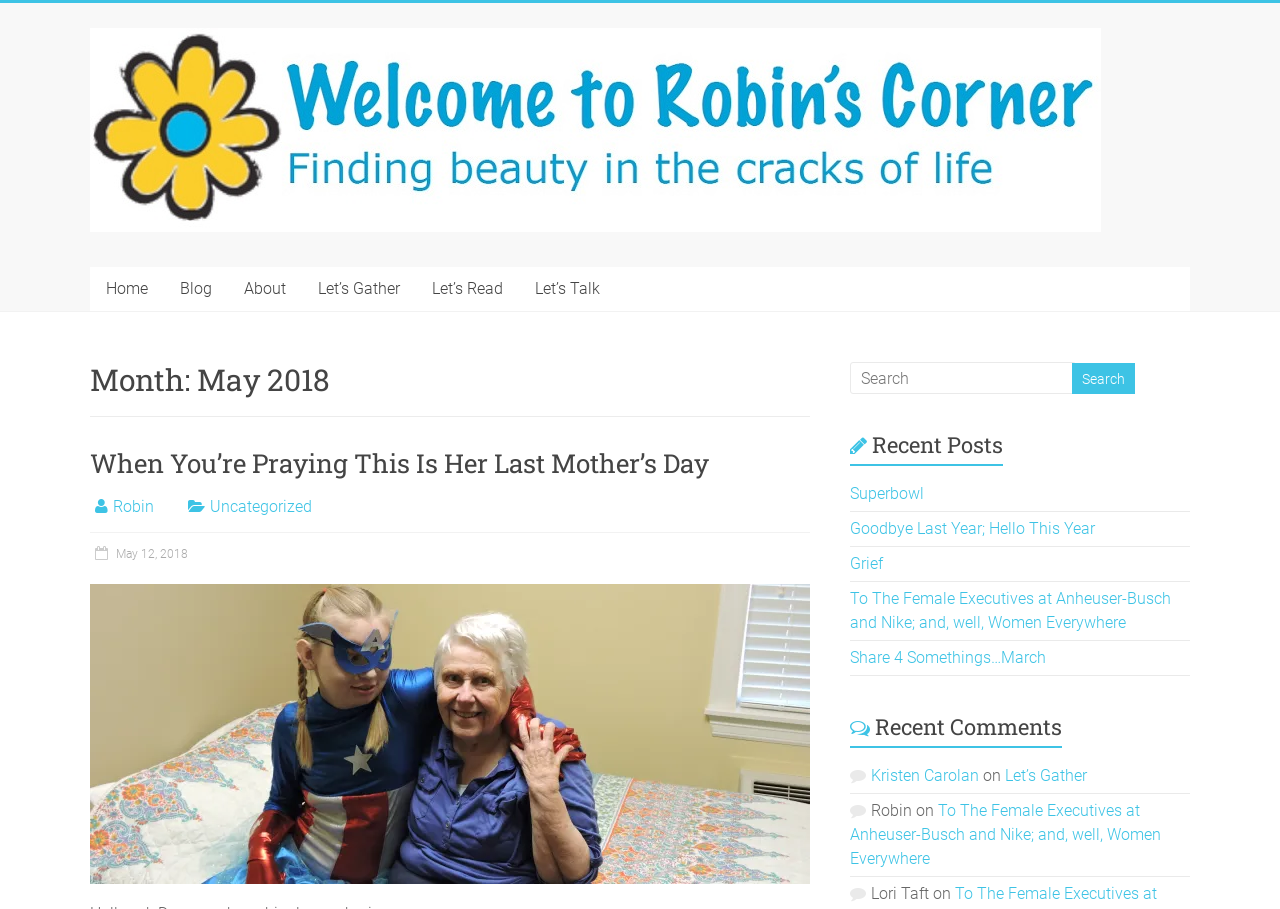Calculate the bounding box coordinates of the UI element given the description: "Uncategorized".

[0.164, 0.547, 0.244, 0.568]